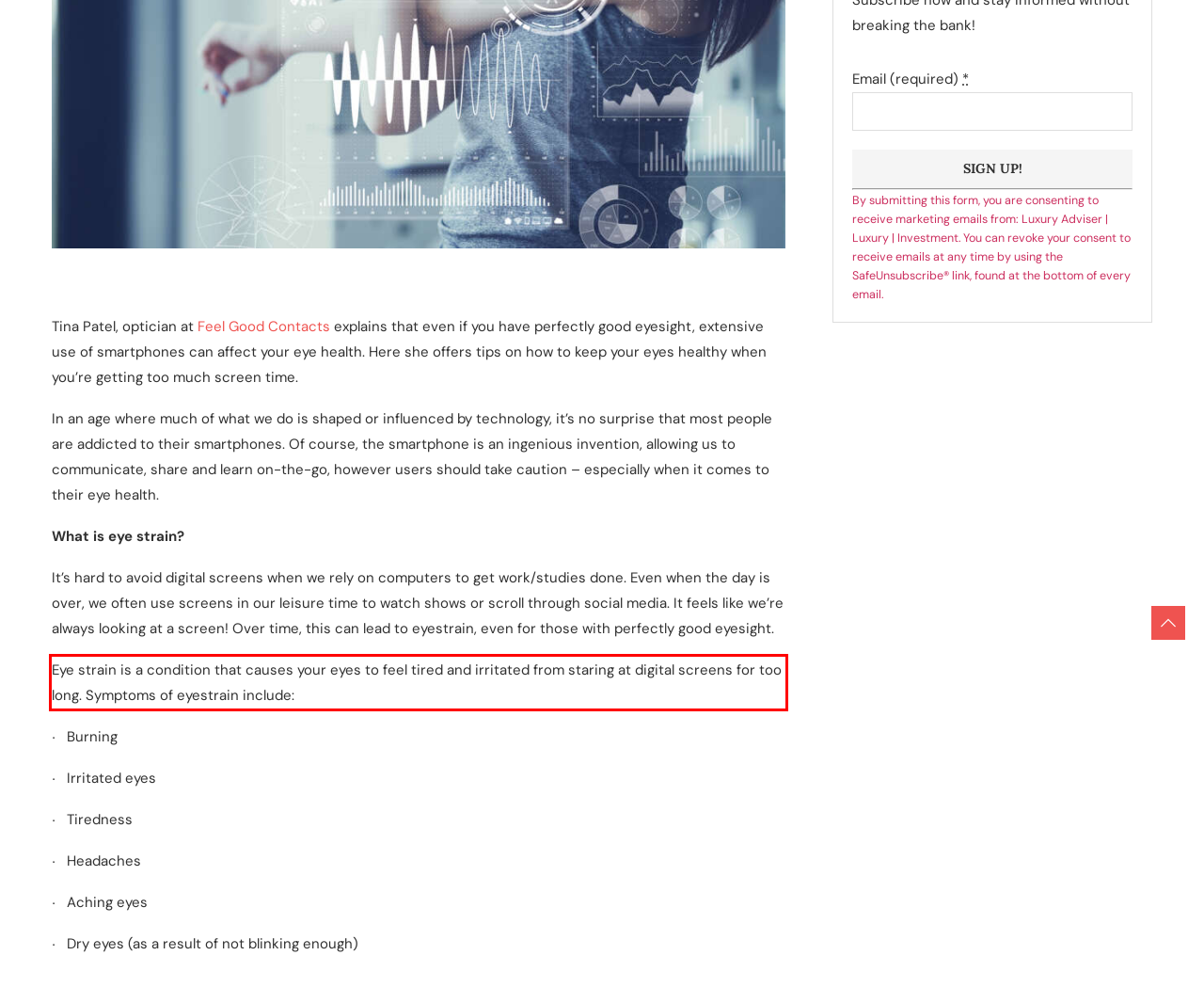Given a screenshot of a webpage, identify the red bounding box and perform OCR to recognize the text within that box.

Eye strain is a condition that causes your eyes to feel tired and irritated from staring at digital screens for too long. Symptoms of eyestrain include: